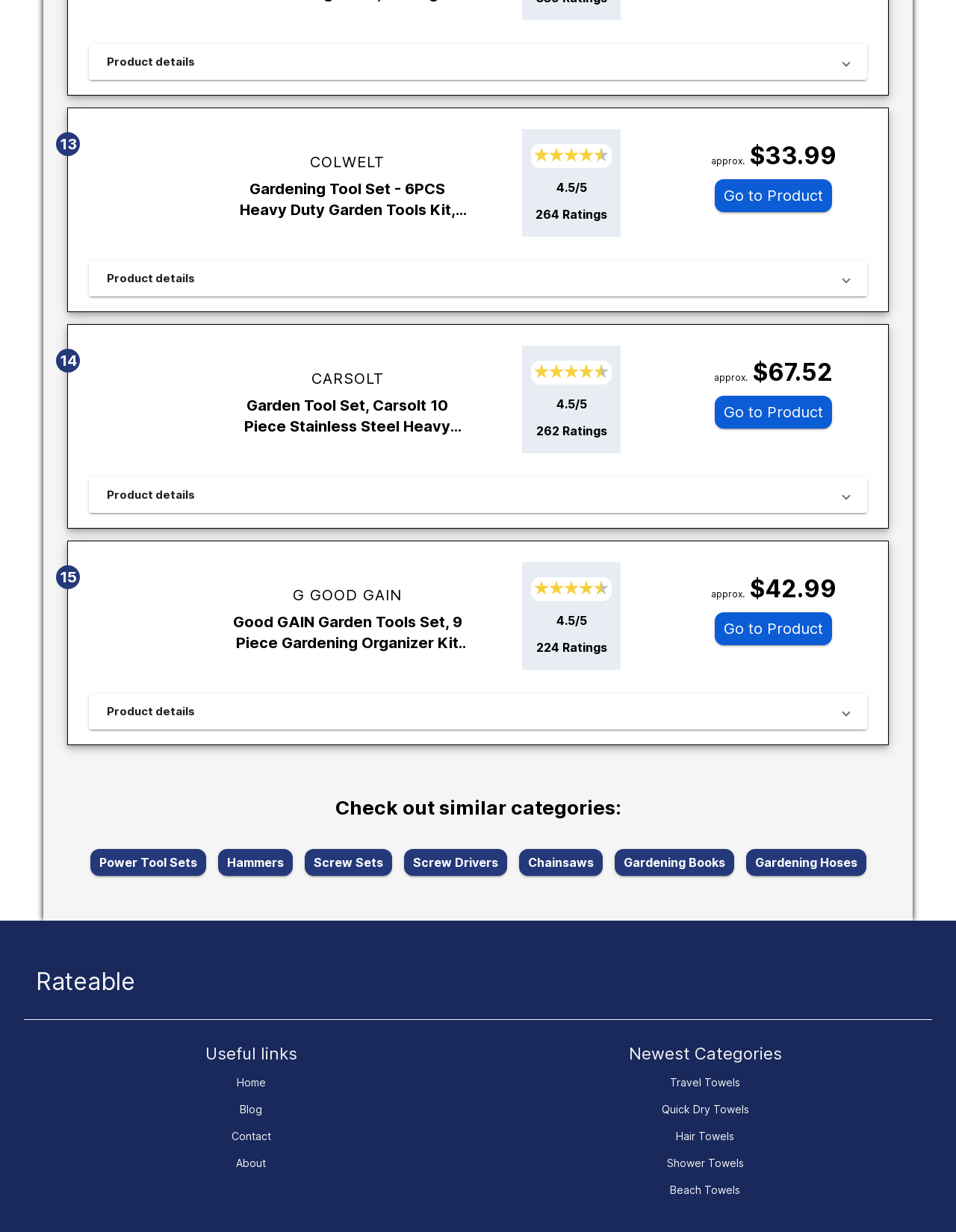Find the bounding box of the element with the following description: "Tags". The coordinates must be four float numbers between 0 and 1, formatted as [left, top, right, bottom].

None